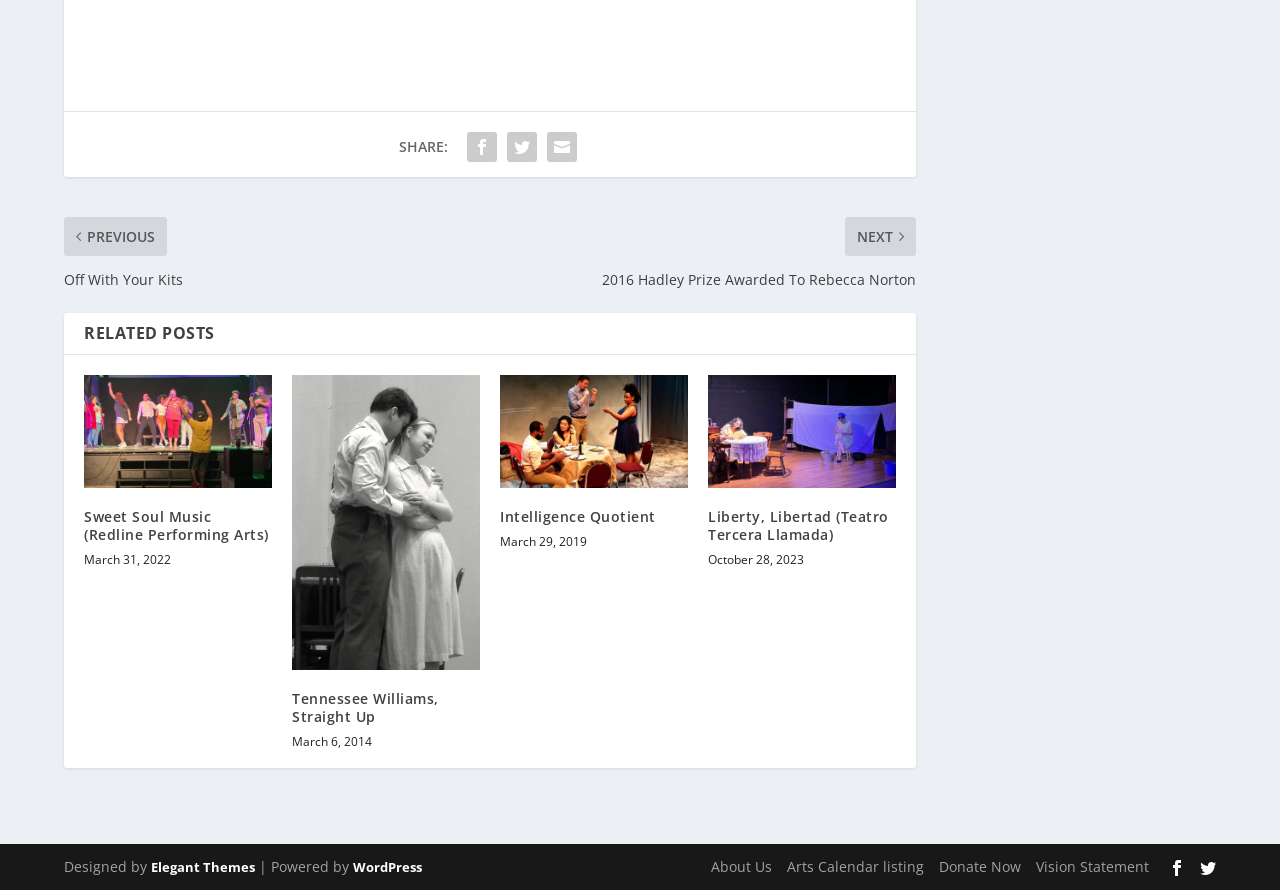Provide a short answer to the following question with just one word or phrase: How many social media links are there?

4